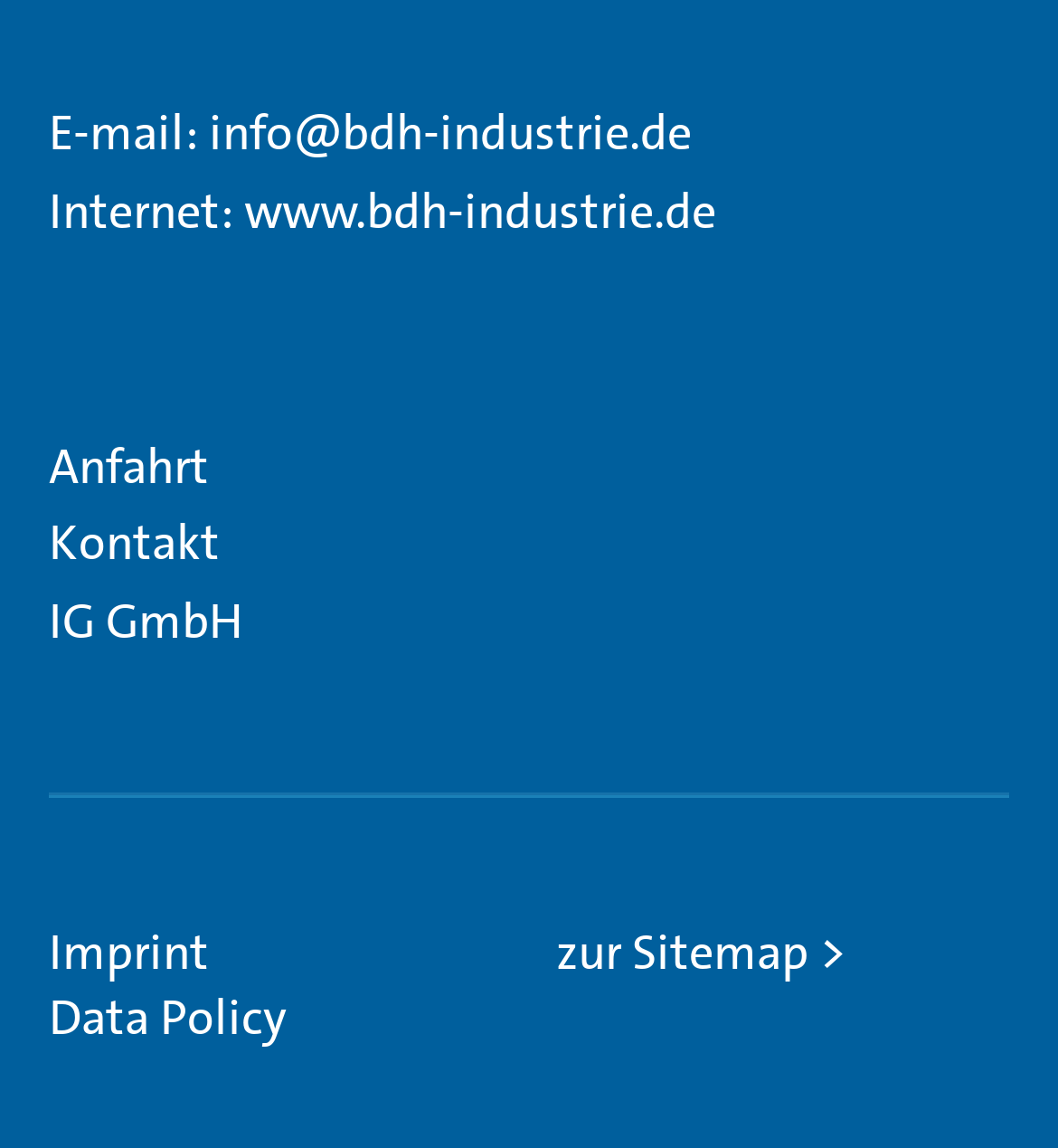Please find and report the bounding box coordinates of the element to click in order to perform the following action: "Send an email to the company". The coordinates should be expressed as four float numbers between 0 and 1, in the format [left, top, right, bottom].

[0.197, 0.088, 0.654, 0.145]